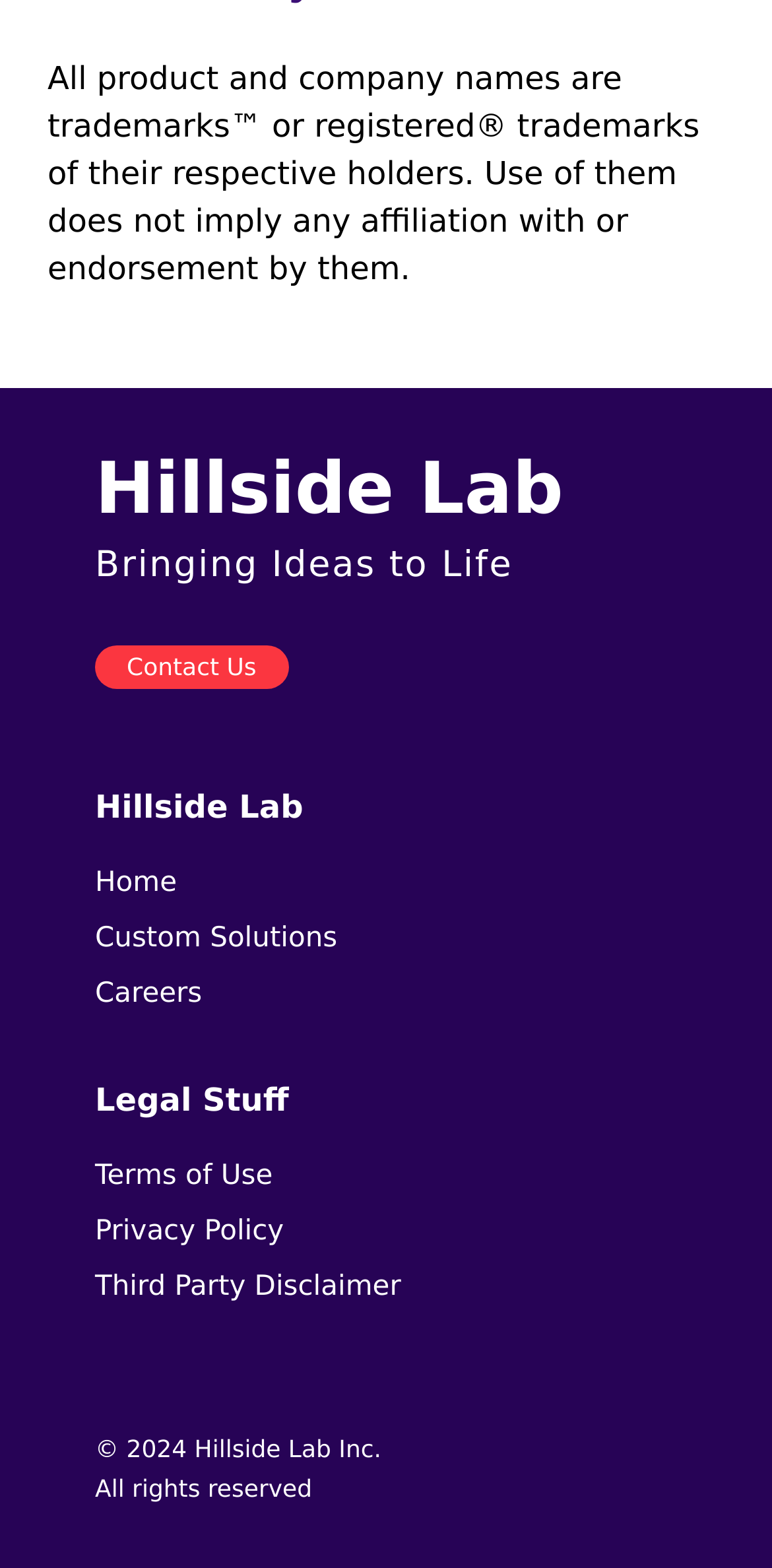Kindly determine the bounding box coordinates for the clickable area to achieve the given instruction: "contact us".

[0.123, 0.412, 0.373, 0.439]